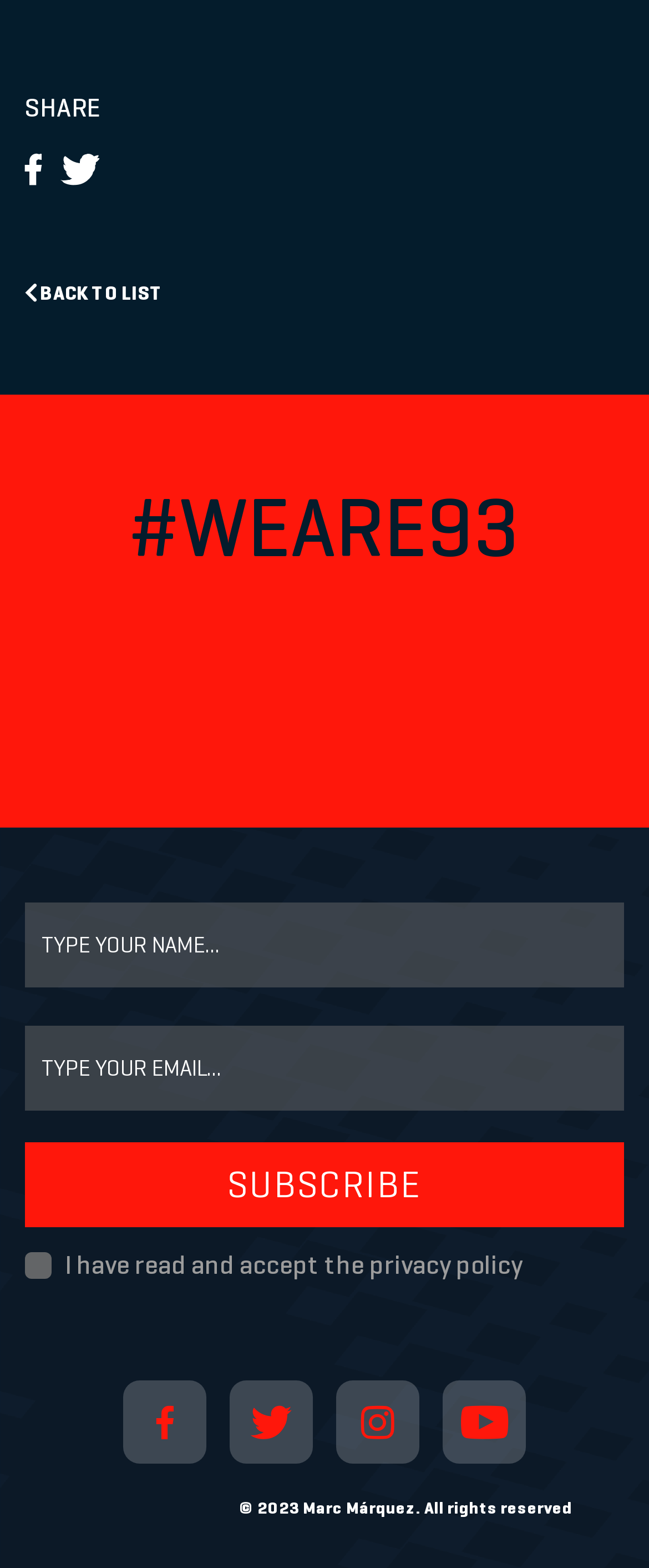Please locate the bounding box coordinates of the element that needs to be clicked to achieve the following instruction: "Click the 'Share on Facebook' link". The coordinates should be four float numbers between 0 and 1, i.e., [left, top, right, bottom].

[0.038, 0.098, 0.072, 0.12]